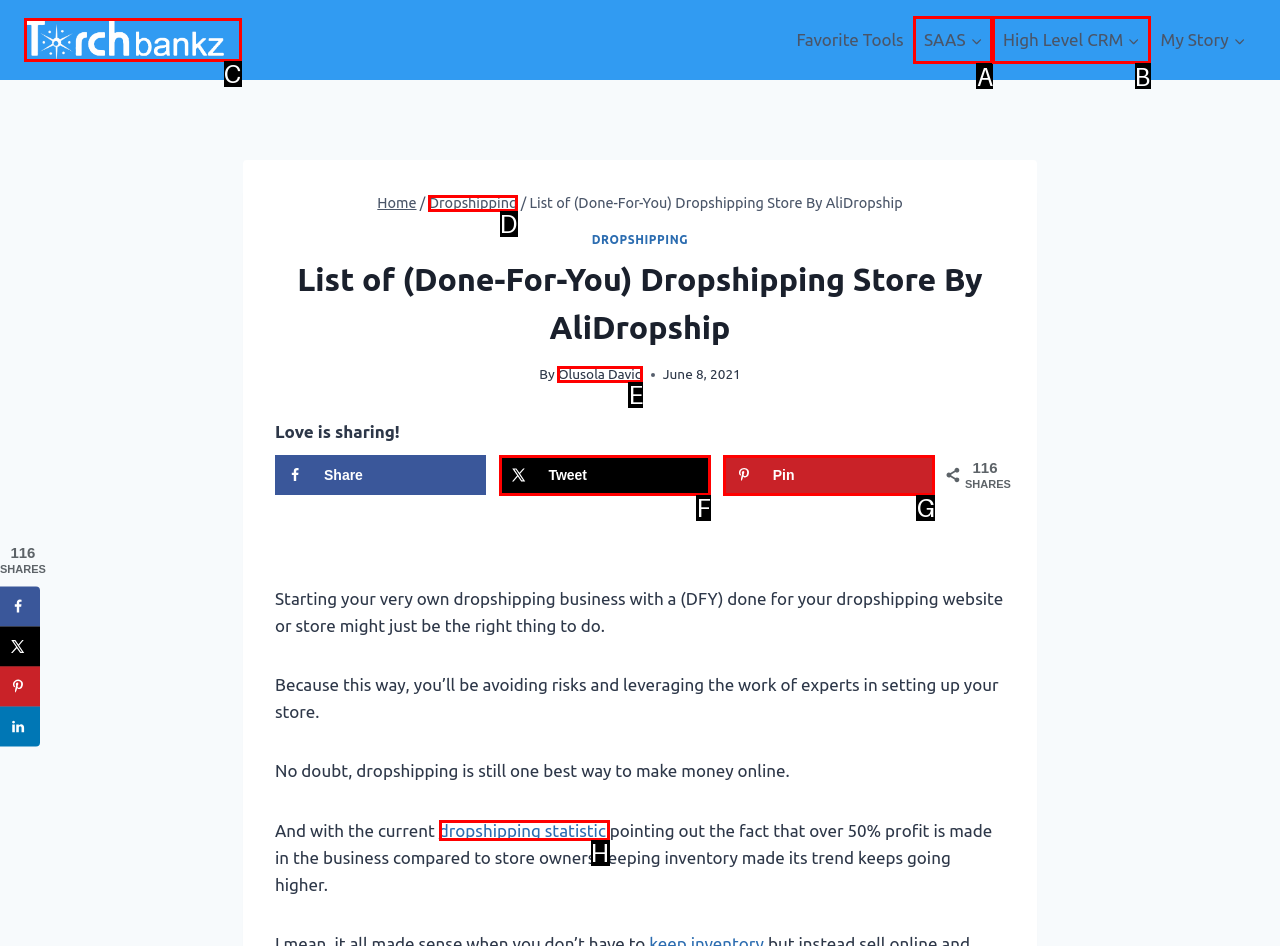Identify the letter of the option to click in order to Click on the 'dropshipping statistic' link. Answer with the letter directly.

H